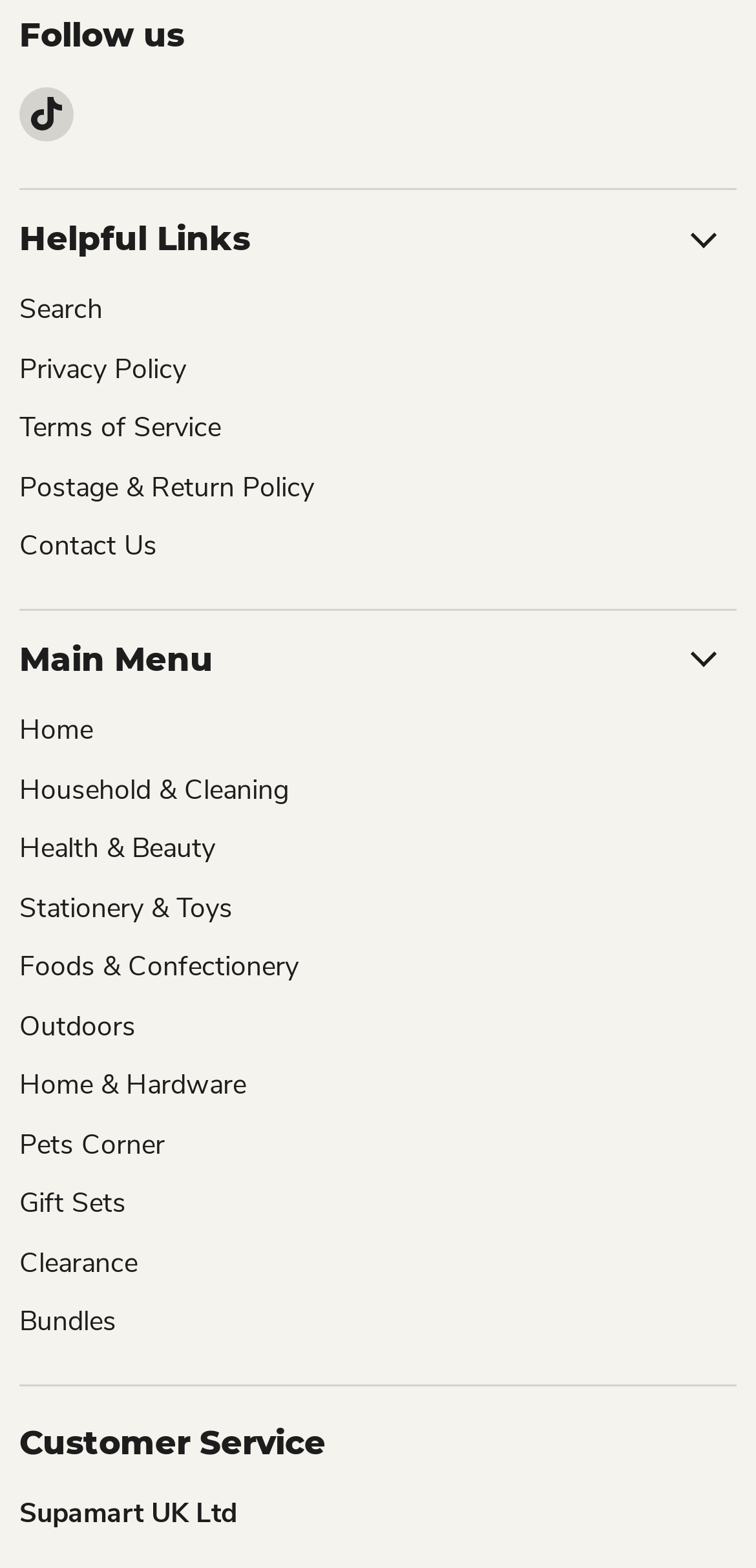Can you provide the bounding box coordinates for the element that should be clicked to implement the instruction: "go to home page"?

None